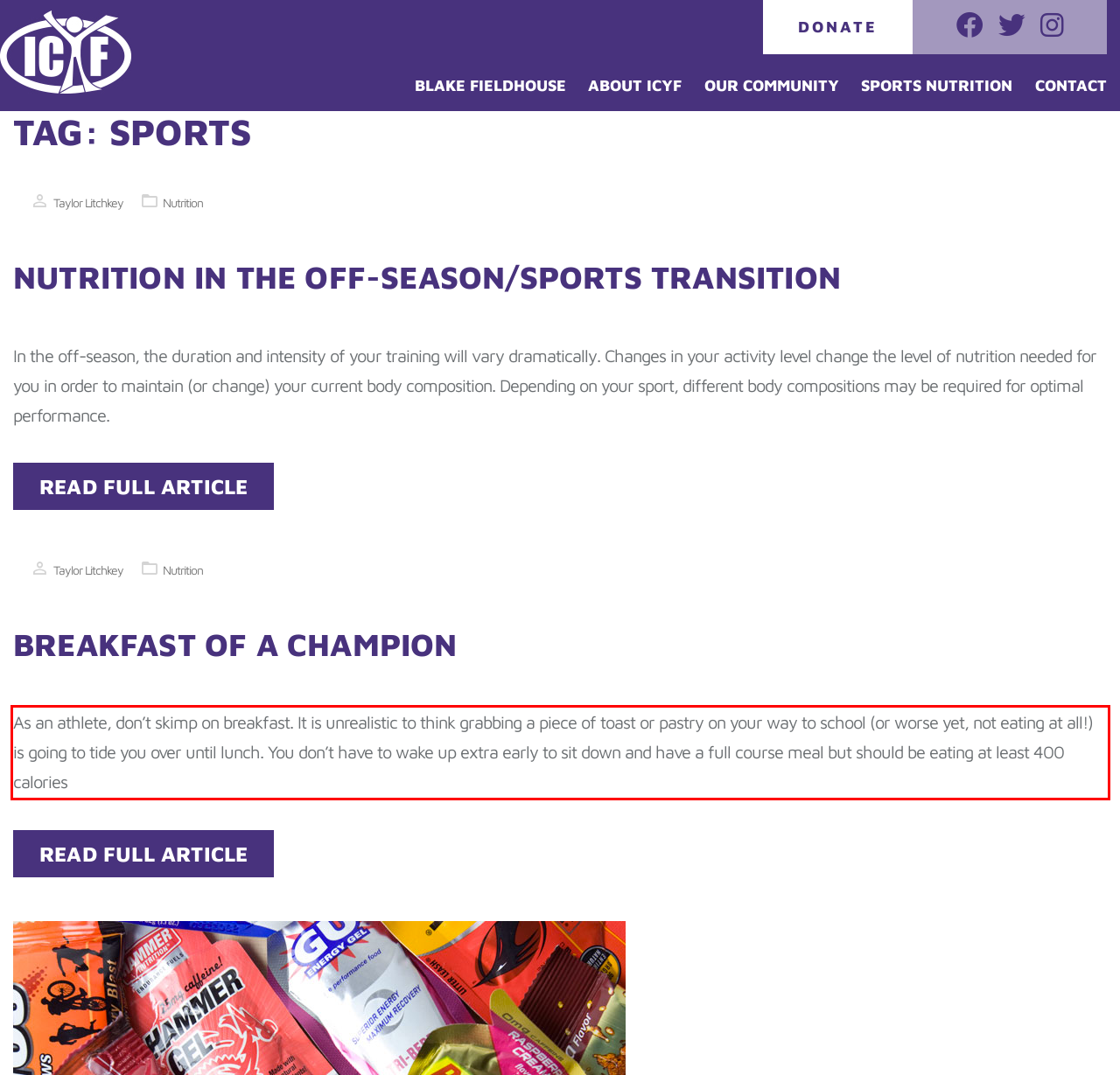Using the provided webpage screenshot, identify and read the text within the red rectangle bounding box.

As an athlete, don’t skimp on breakfast. It is unrealistic to think grabbing a piece of toast or pastry on your way to school (or worse yet, not eating at all!) is going to tide you over until lunch. You don’t have to wake up extra early to sit down and have a full course meal but should be eating at least 400 calories